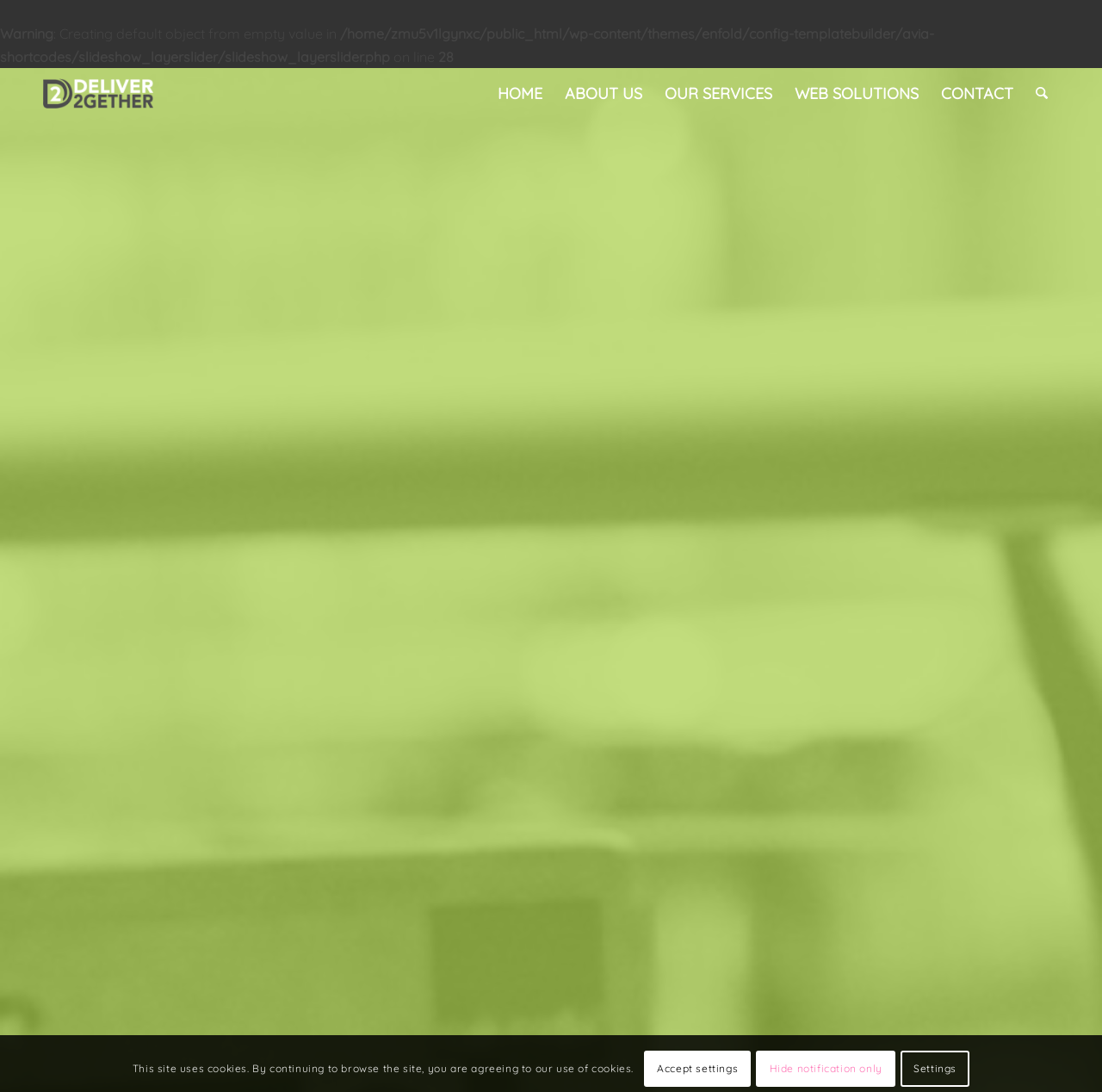Locate the bounding box coordinates of the clickable element to fulfill the following instruction: "view services". Provide the coordinates as four float numbers between 0 and 1 in the format [left, top, right, bottom].

[0.593, 0.062, 0.711, 0.109]